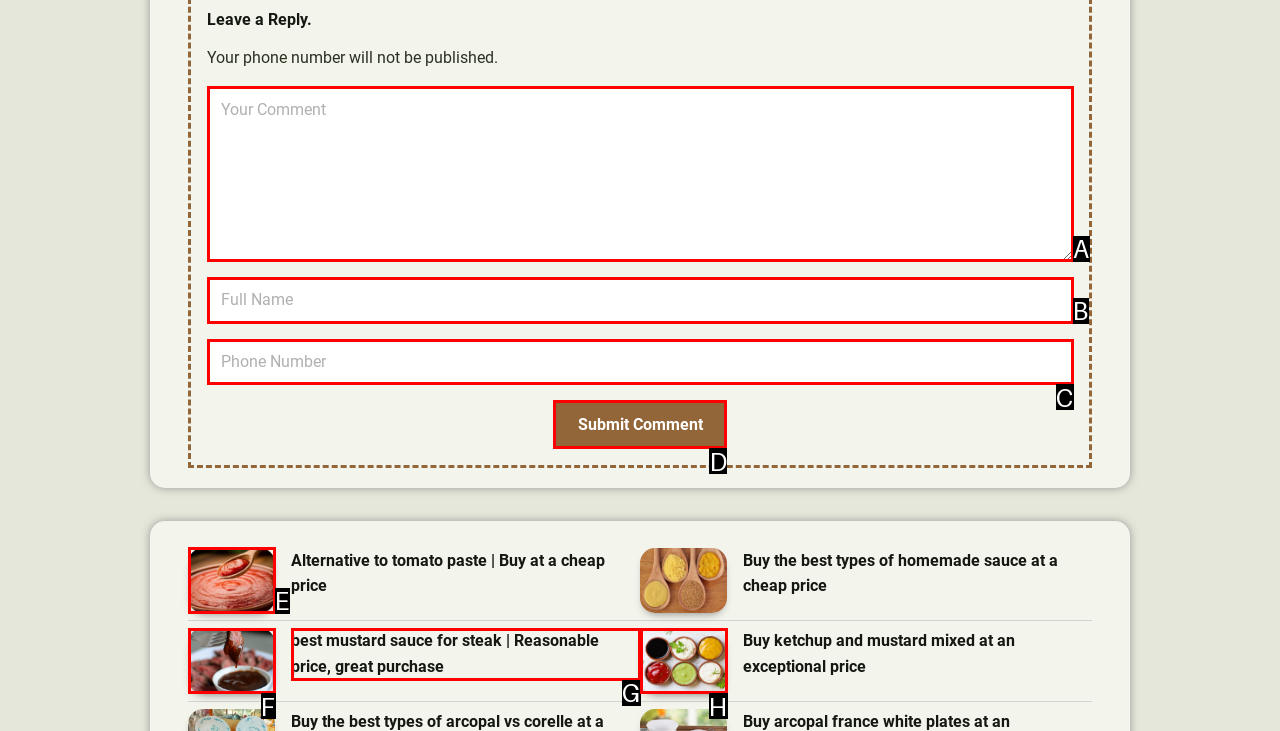Choose the HTML element that corresponds to the description: name="submit" value="Submit Comment"
Provide the answer by selecting the letter from the given choices.

D